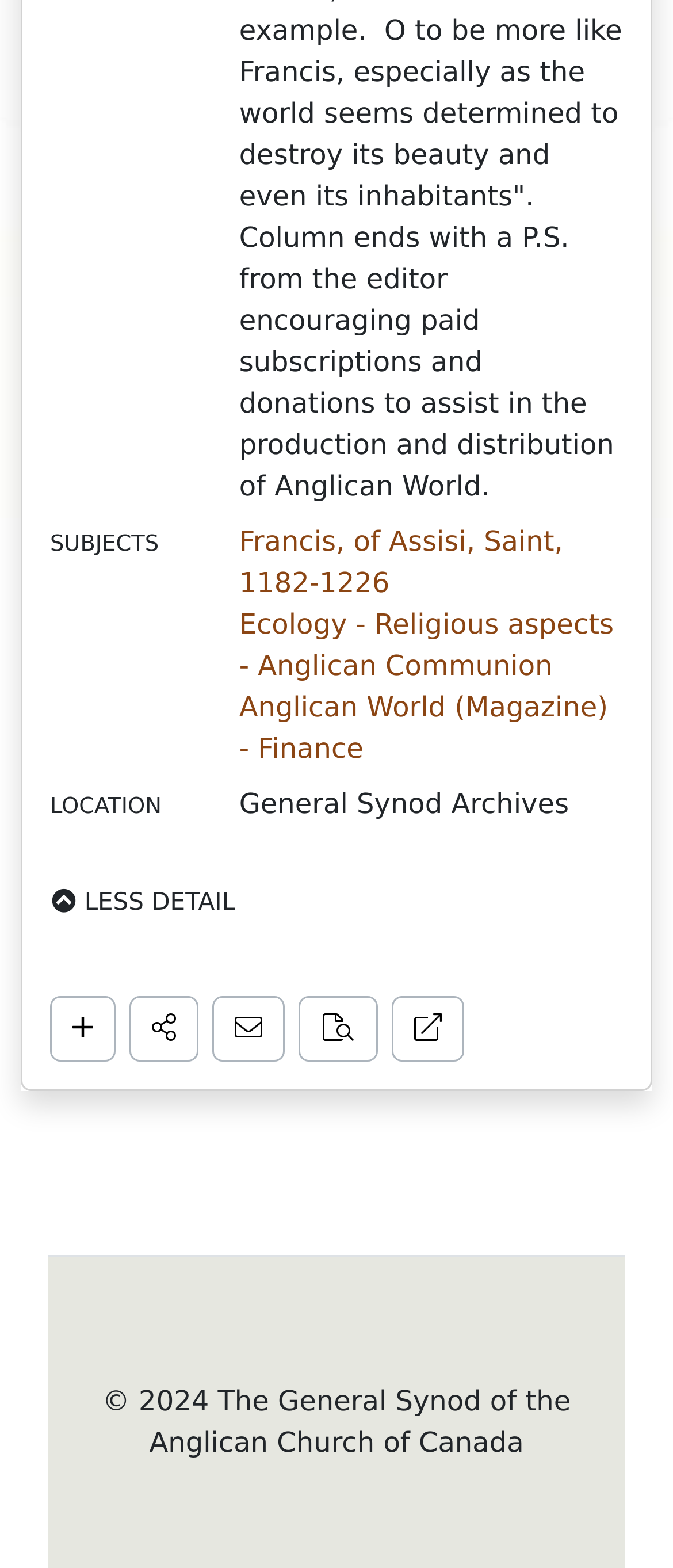Find the bounding box coordinates for the area you need to click to carry out the instruction: "show less detail". The coordinates should be four float numbers between 0 and 1, indicated as [left, top, right, bottom].

[0.074, 0.559, 0.373, 0.594]